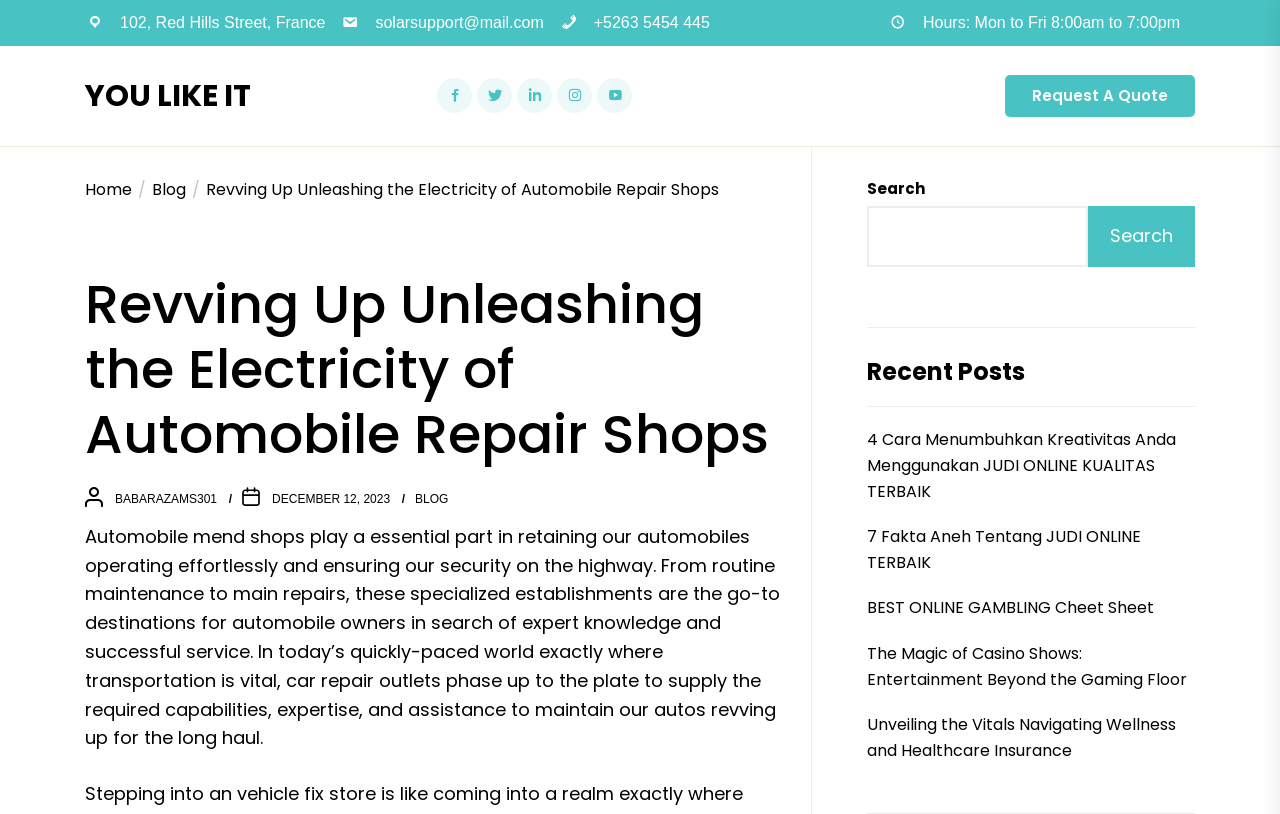Provide an in-depth caption for the elements present on the webpage.

This webpage appears to be a blog or article page focused on automobile repair shops. At the top, there is a header section with the title "Revving Up Unleashing the Electricity of Automobile Repair Shops" and a navigation breadcrumb trail showing the path "Home > Blog > Revving Up Unleashing the Electricity of Automobile Repair Shops". 

Below the header, there is a section with the website's contact information, including an address, email, phone number, and hours of operation. 

To the right of the contact information, there are five social media links represented by icons. 

Further down, there is a prominent call-to-action button "Request A Quote" on the right side. 

The main content of the page is an article with a heading "Revving Up Unleashing the Electricity of Automobile Repair Shops" and a lengthy paragraph discussing the importance of automobile repair shops. 

On the right side of the page, there is a search bar with a search button. Below the search bar, there is a section titled "Recent Posts" with five links to other articles, including "4 Cara Menumbuhkan Kreativitas Anda Menggunakan JUDI ONLINE KUALITAS TERBAIK", "7 Fakta Aneh Tentang JUDI ONLINE TERBAIK", and others.